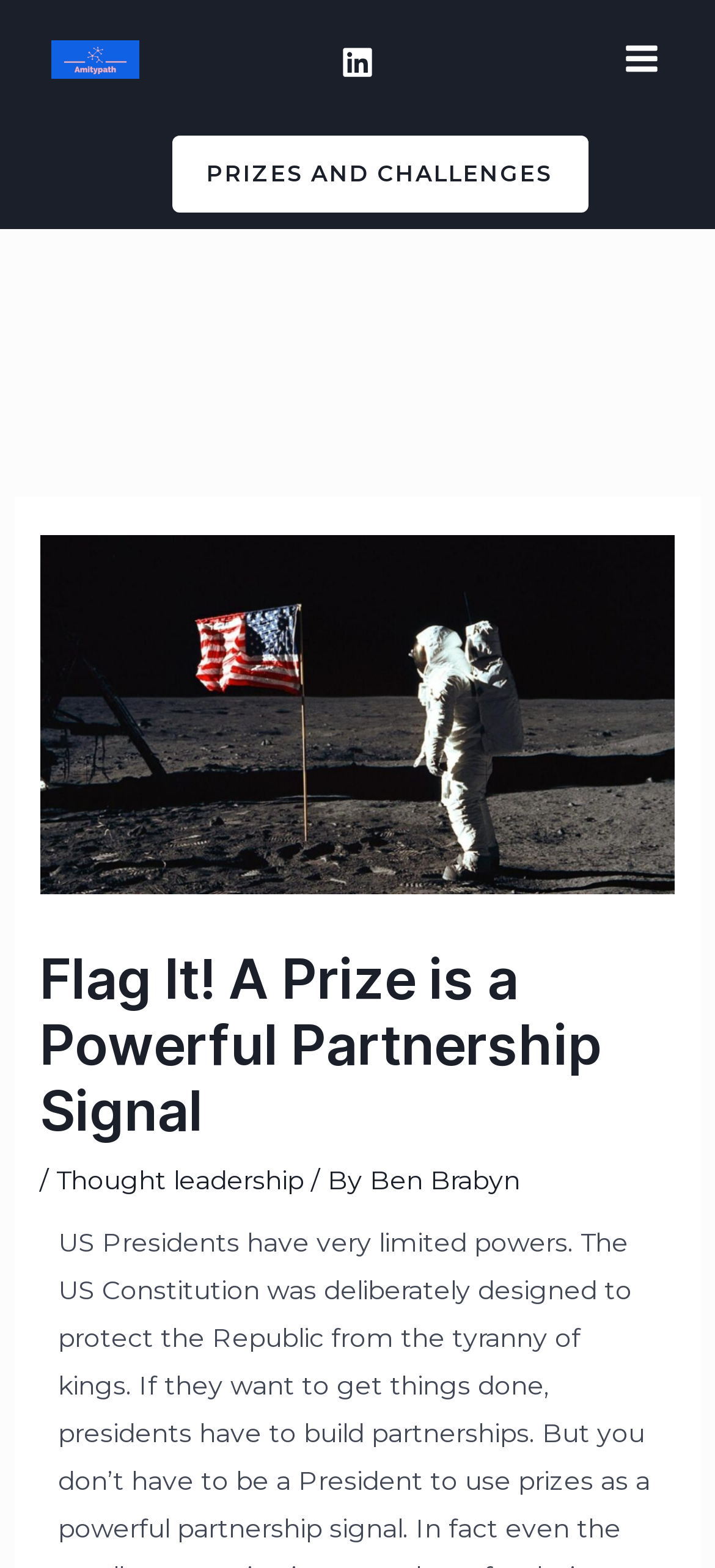Respond to the question with just a single word or phrase: 
What is the text on the main menu button?

MAIN MENU